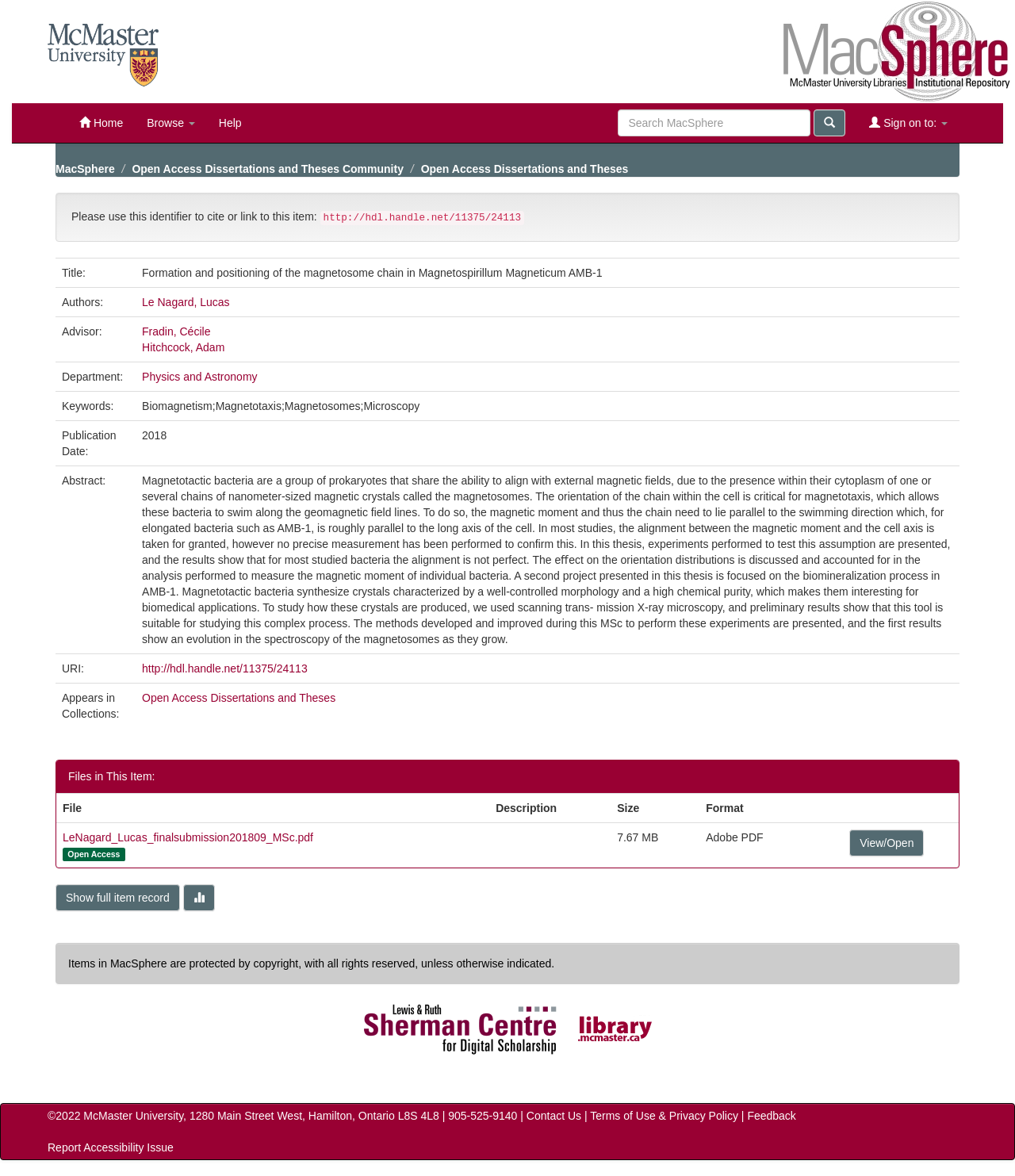Can you find the bounding box coordinates for the UI element given this description: "Hitchcock, Adam"? Provide the coordinates as four float numbers between 0 and 1: [left, top, right, bottom].

[0.14, 0.29, 0.221, 0.301]